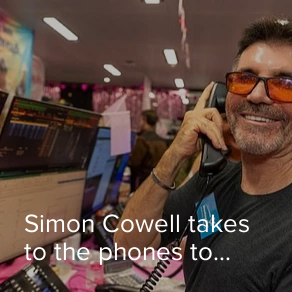What is the color of Simon Cowell's T-shirt?
Make sure to answer the question with a detailed and comprehensive explanation.

According to the caption, Simon Cowell is wearing a 'casual black T-shirt', which indicates that the color of his T-shirt is black.